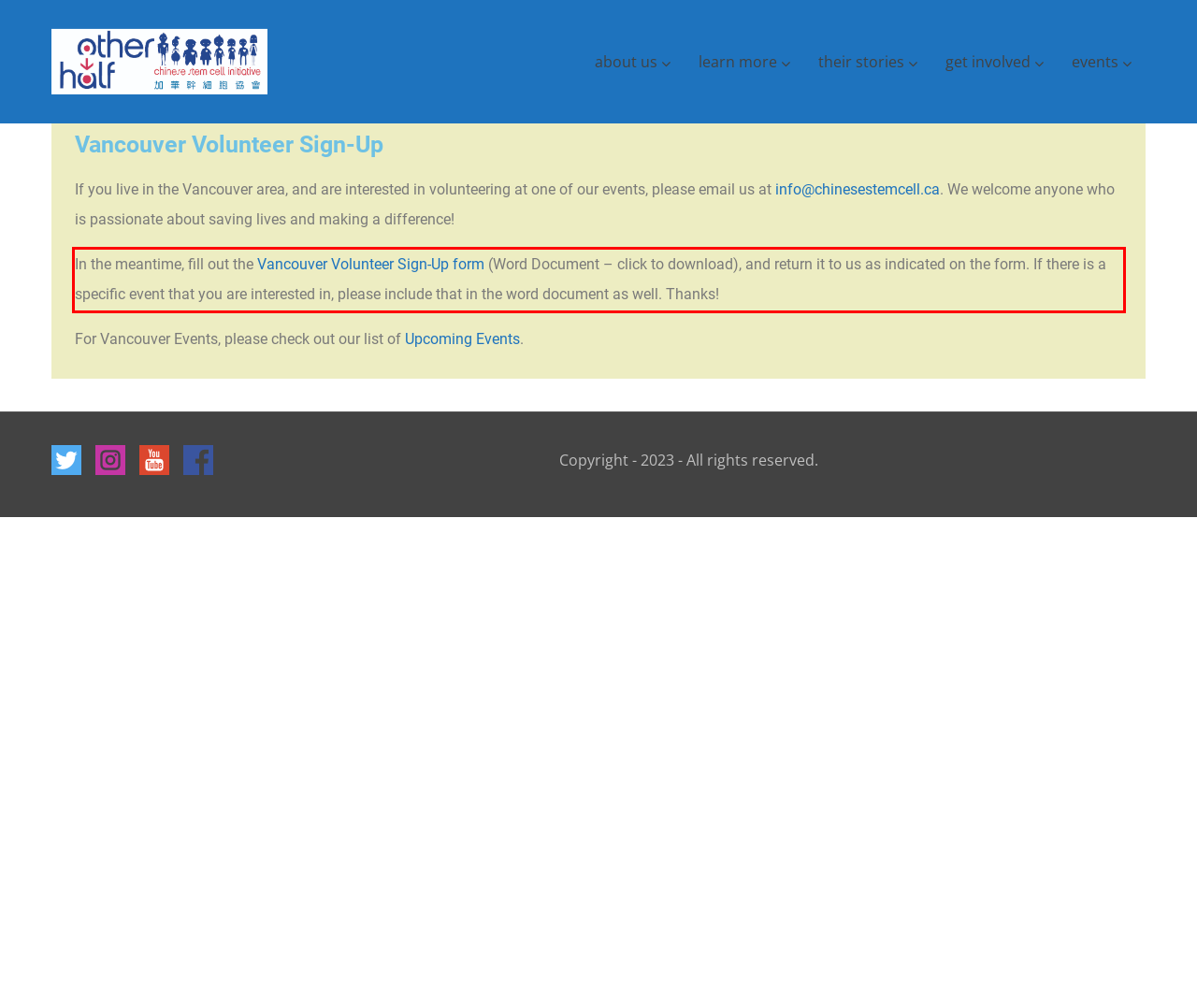Please use OCR to extract the text content from the red bounding box in the provided webpage screenshot.

In the meantime, fill out the Vancouver Volunteer Sign-Up form (Word Document – click to download), and return it to us as indicated on the form. If there is a specific event that you are interested in, please include that in the word document as well. Thanks!